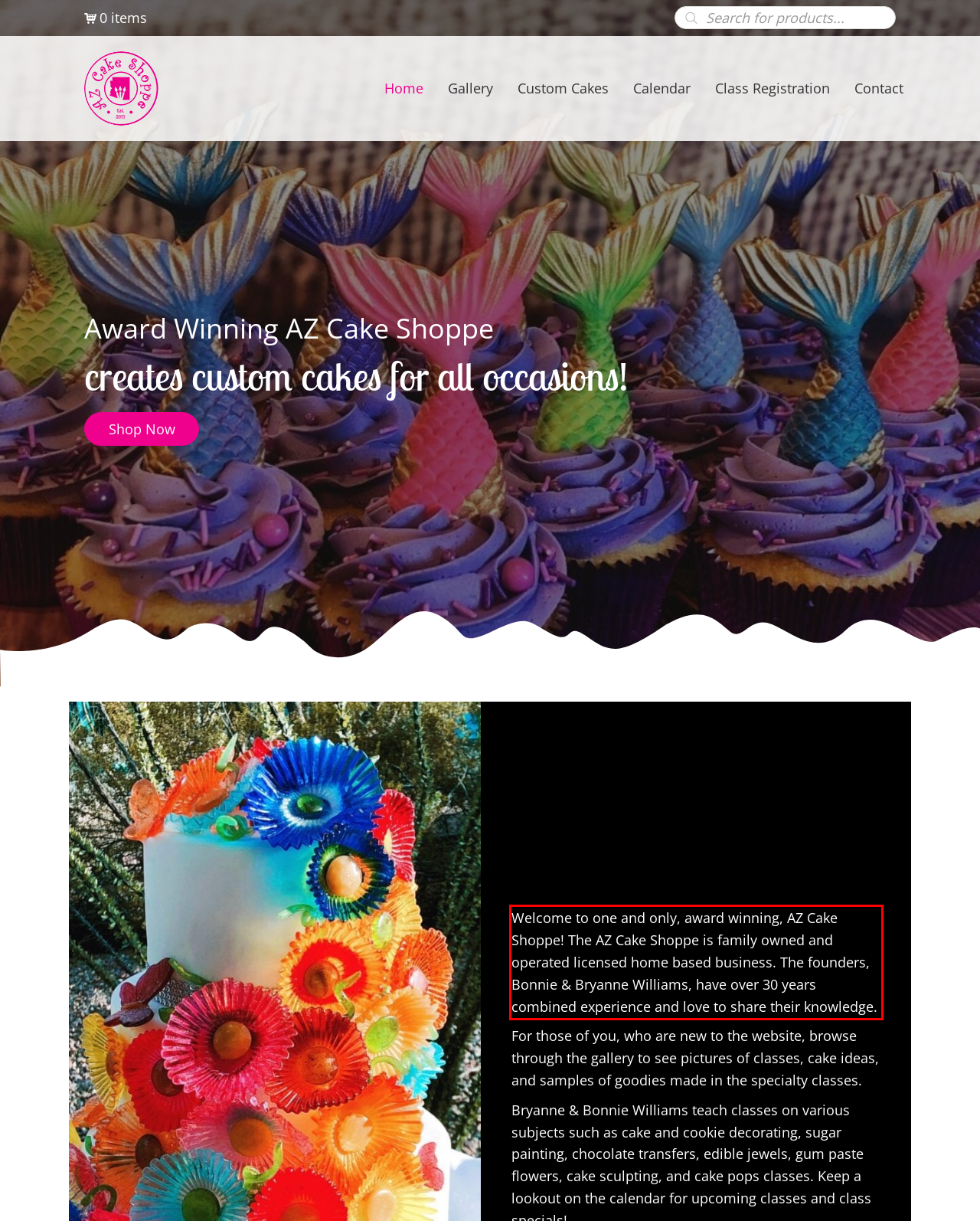Within the provided webpage screenshot, find the red rectangle bounding box and perform OCR to obtain the text content.

Welcome to one and only, award winning, AZ Cake Shoppe! The AZ Cake Shoppe is family owned and operated licensed home based business. The founders, Bonnie & Bryanne Williams, have over 30 years combined experience and love to share their knowledge.